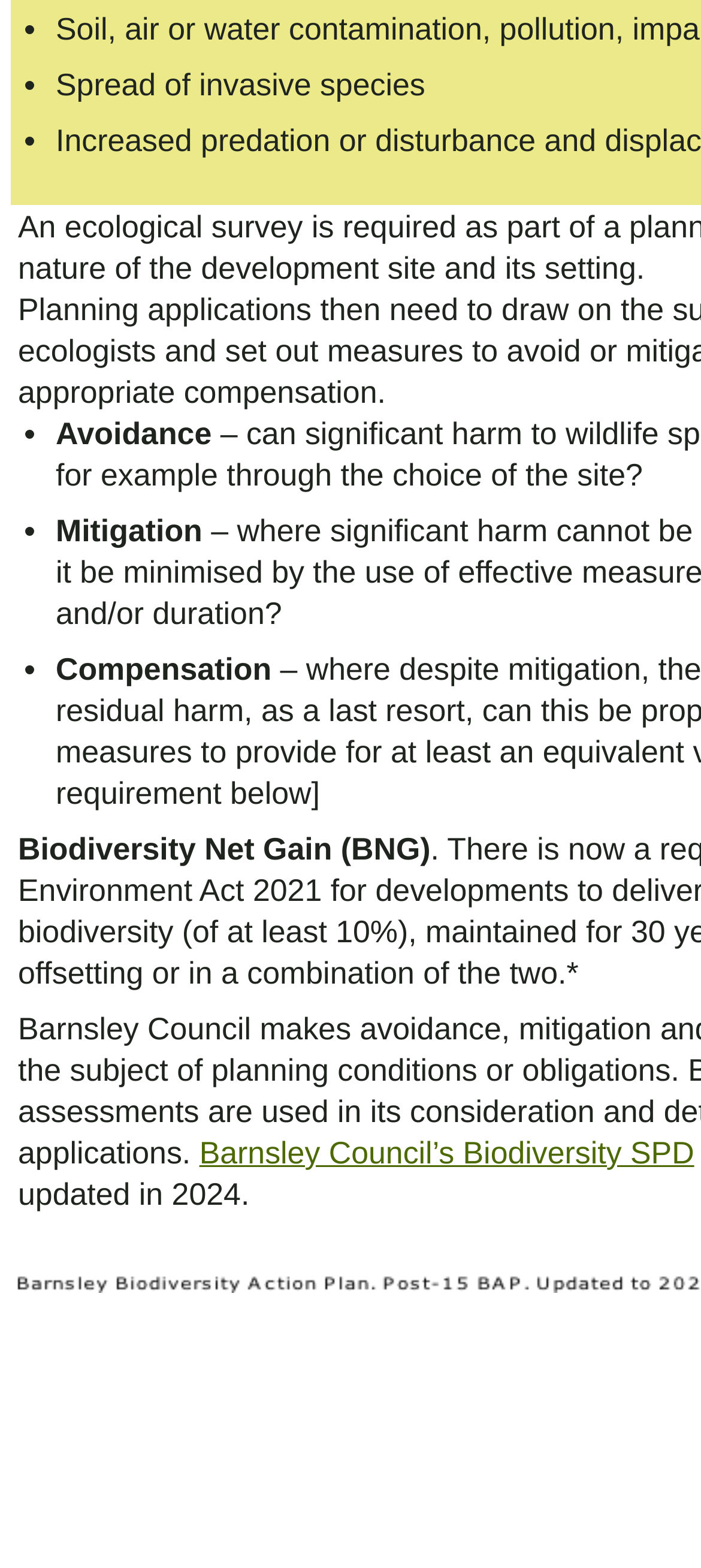Identify the bounding box for the UI element that is described as follows: "Barnsley Council’s Biodiversity SPD".

[0.284, 0.724, 0.99, 0.747]